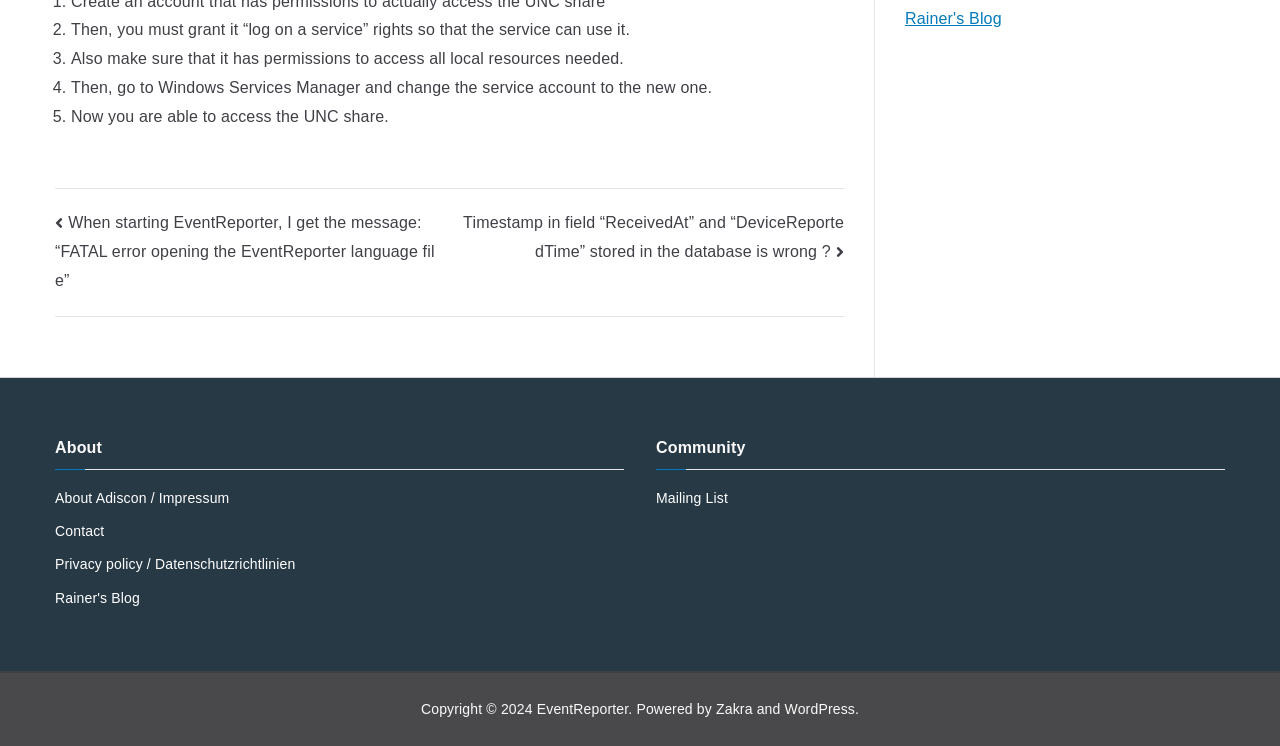Locate the bounding box of the UI element described by: "About Adiscon / Impressum" in the given webpage screenshot.

[0.043, 0.651, 0.179, 0.685]